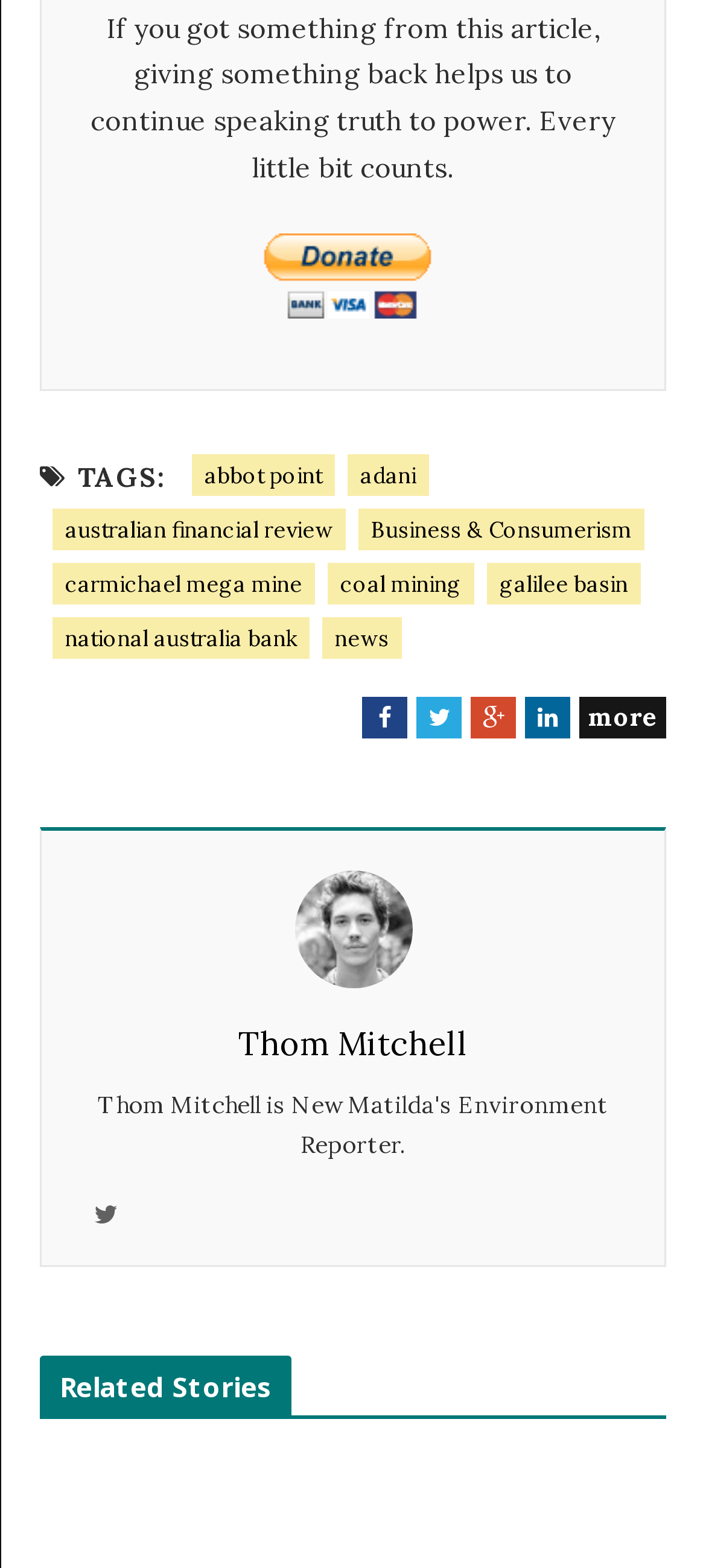Given the element description carmichael mega mine, predict the bounding box coordinates for the UI element in the webpage screenshot. The format should be (top-left x, top-left y, bottom-right x, bottom-right y), and the values should be between 0 and 1.

[0.074, 0.359, 0.446, 0.386]